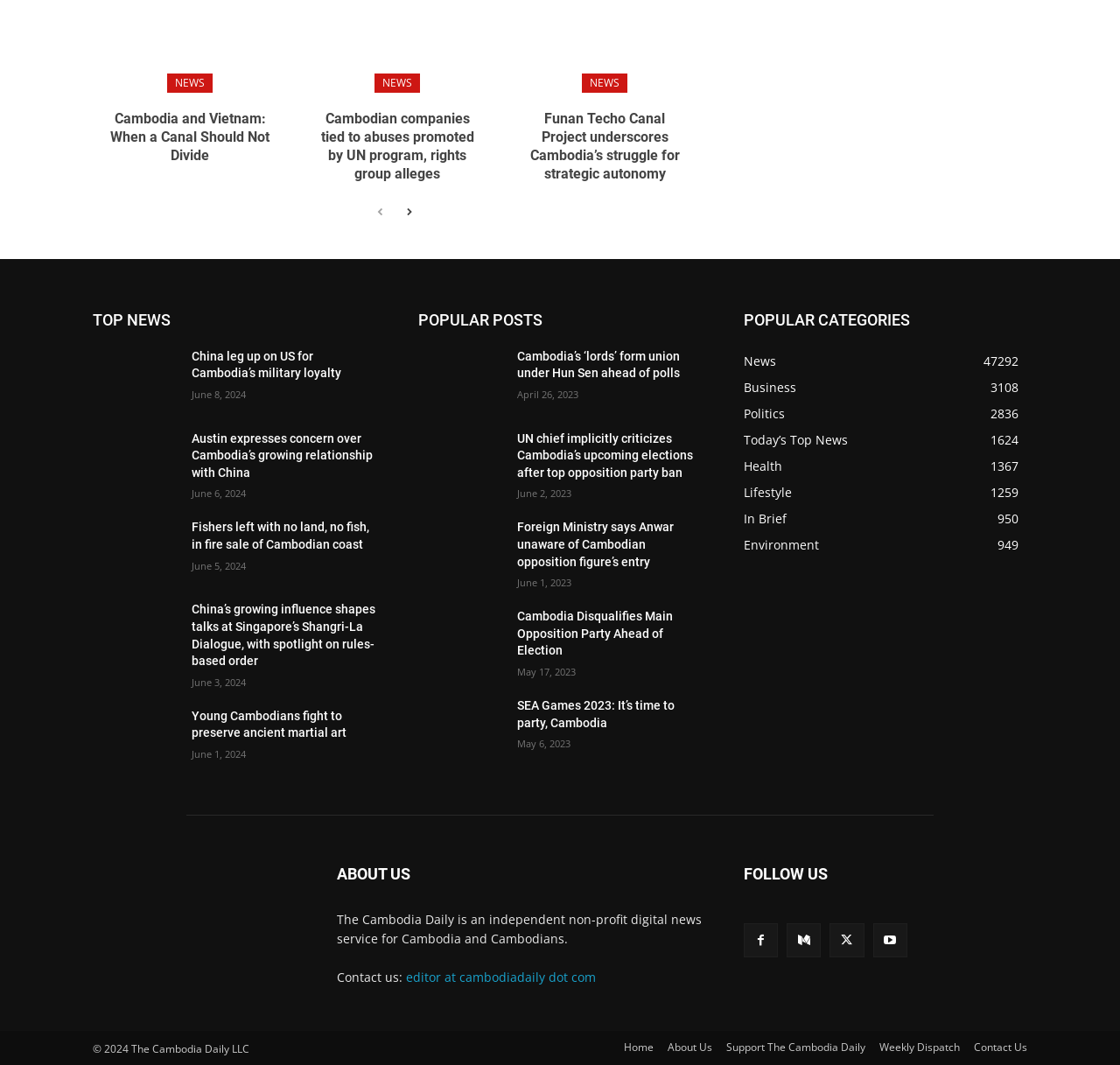Locate the bounding box coordinates of the area to click to fulfill this instruction: "read TOP NEWS". The bounding box should be presented as four float numbers between 0 and 1, in the order [left, top, right, bottom].

[0.083, 0.287, 0.336, 0.314]